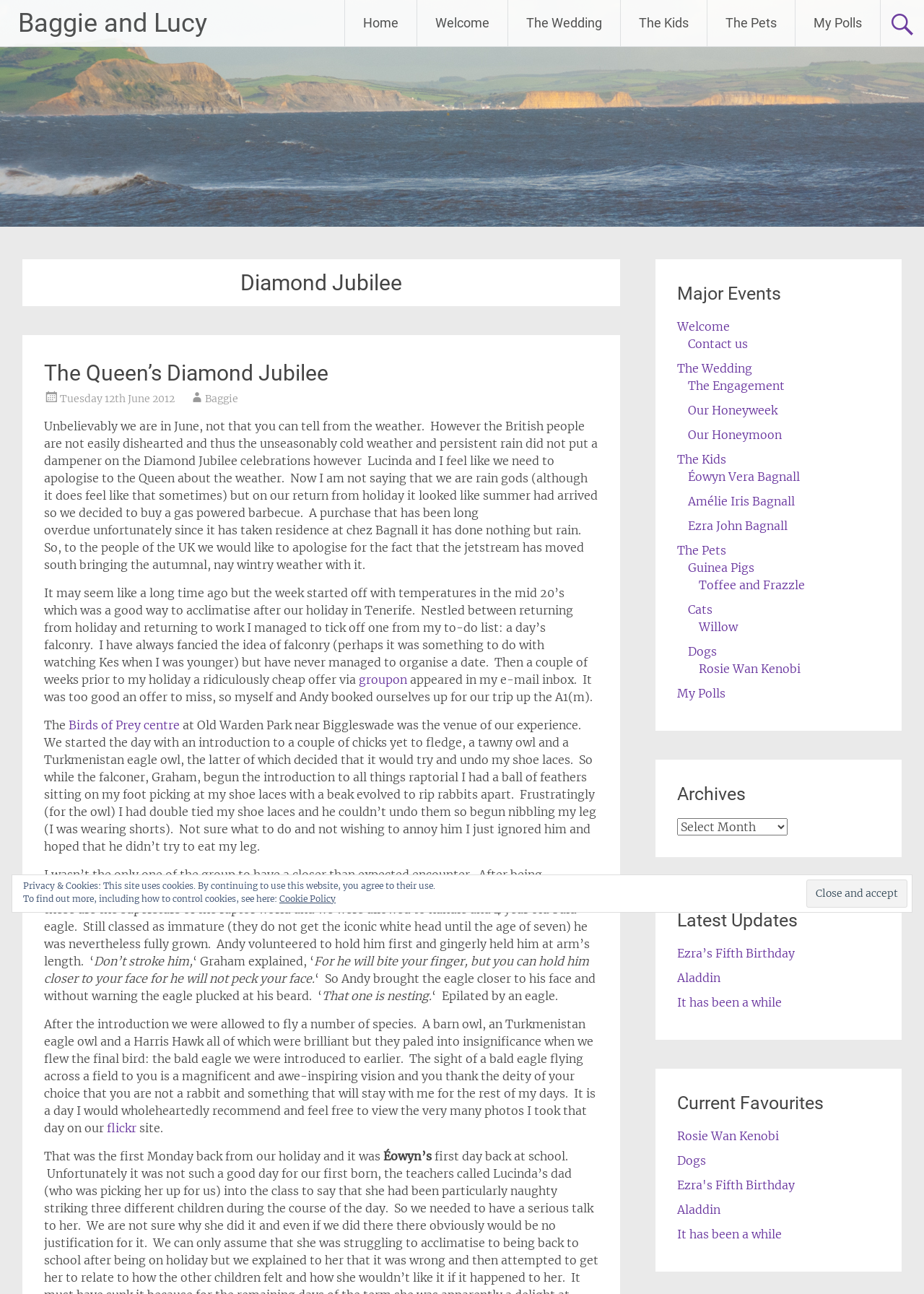Please identify the coordinates of the bounding box for the clickable region that will accomplish this instruction: "Contact us through the link".

[0.745, 0.26, 0.809, 0.271]